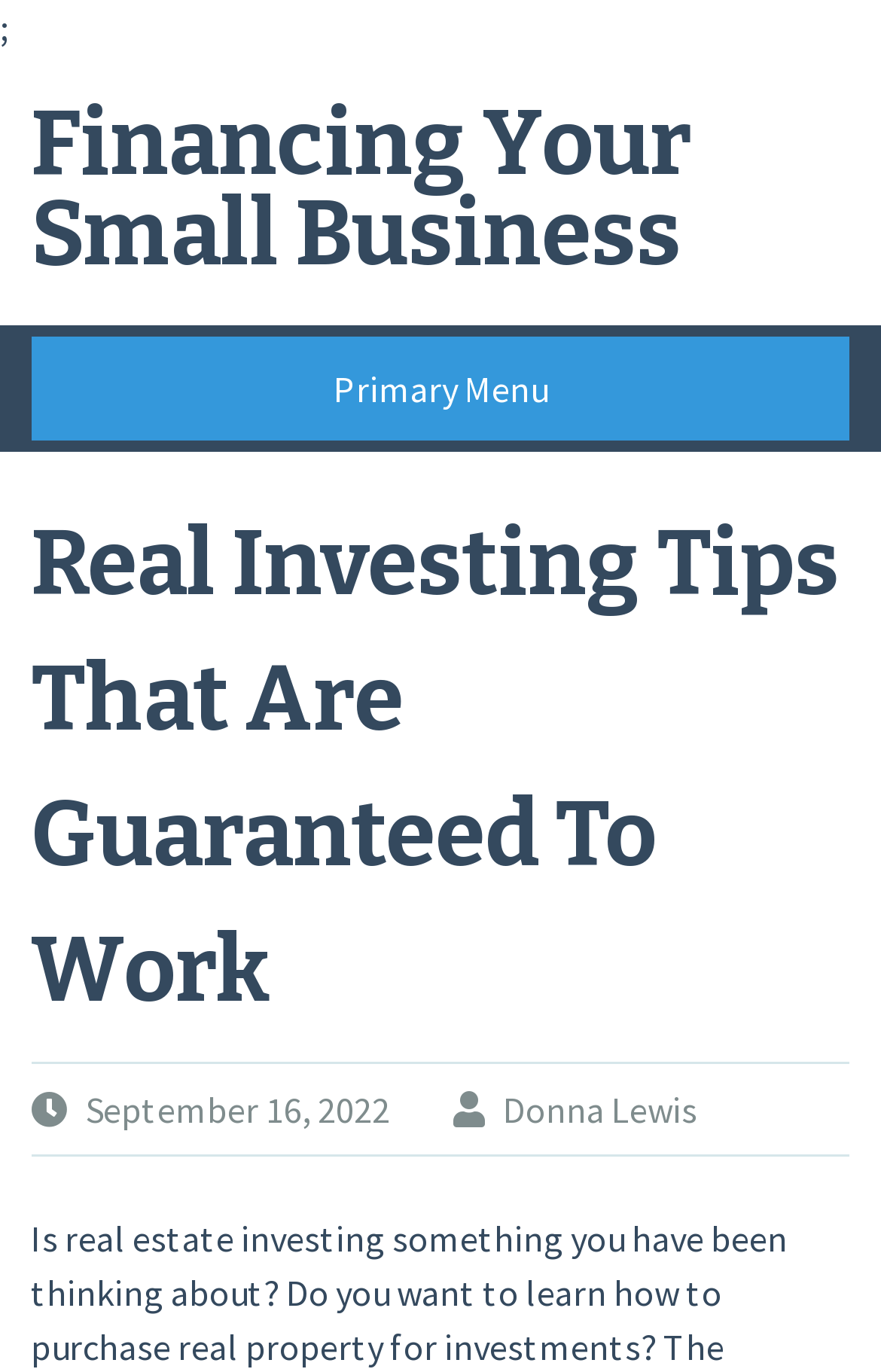Determine the title of the webpage and give its text content.

Financing Your Small Business